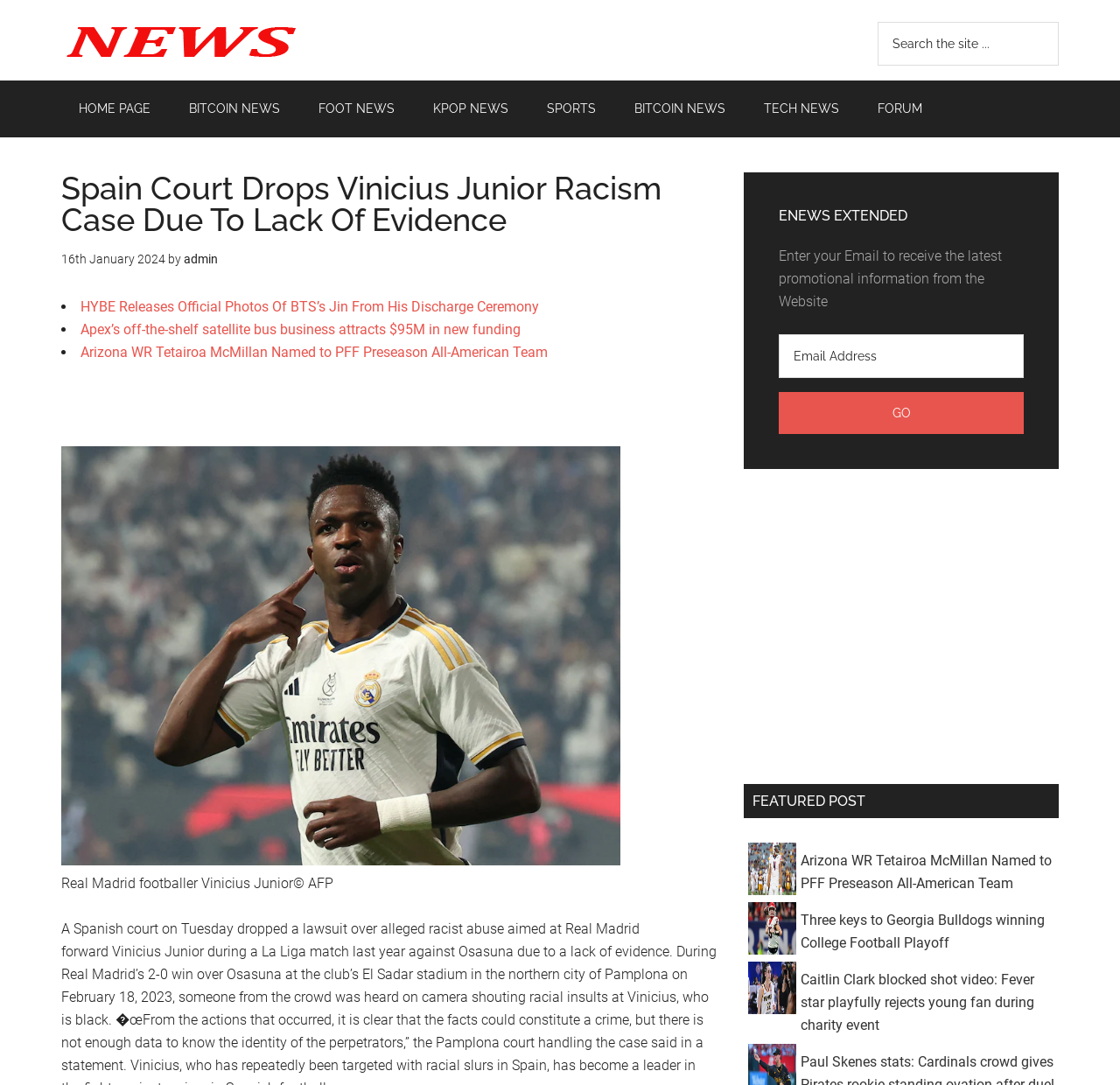Use a single word or phrase to answer this question: 
What is the date of the news article?

16th January 2024